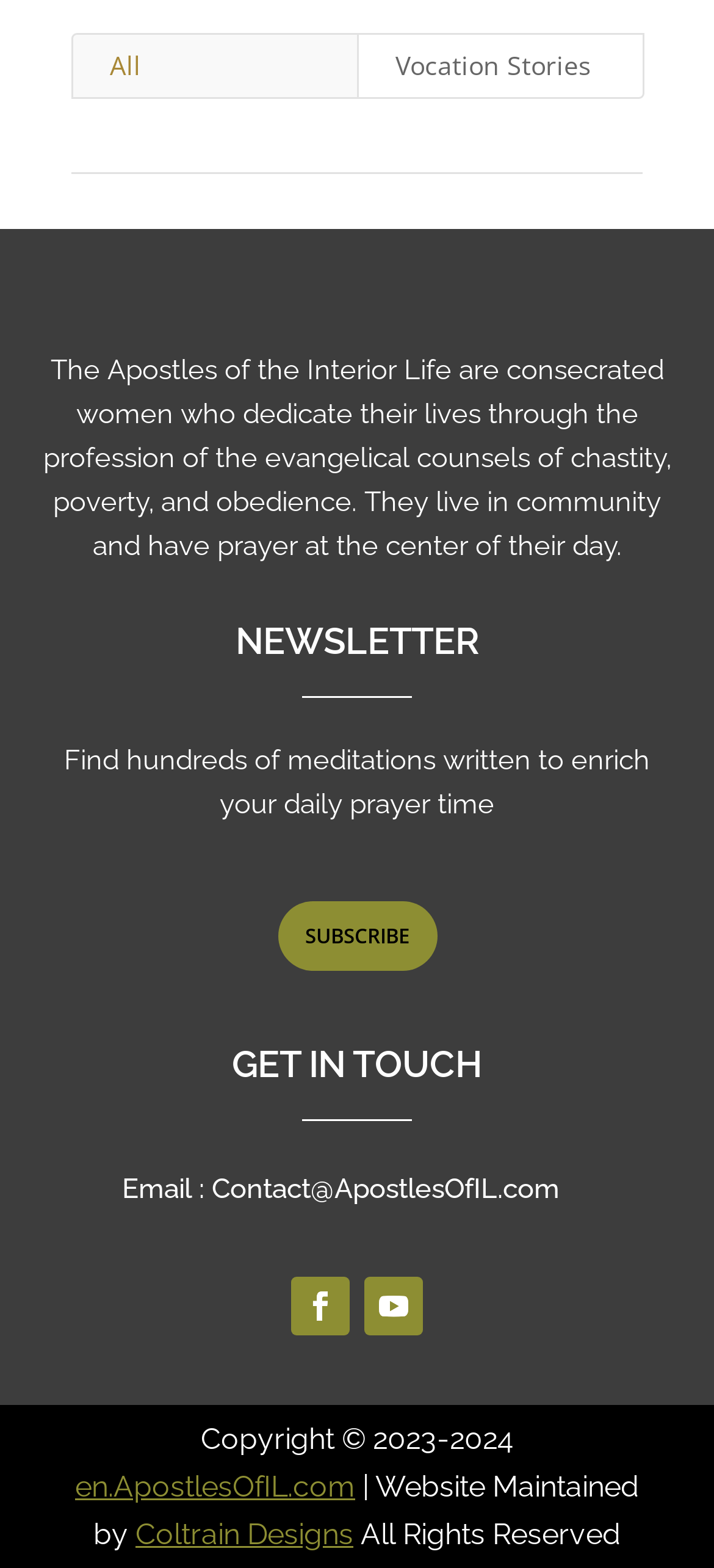Identify the bounding box coordinates of the clickable region to carry out the given instruction: "Check the website's copyright information".

[0.281, 0.907, 0.719, 0.929]